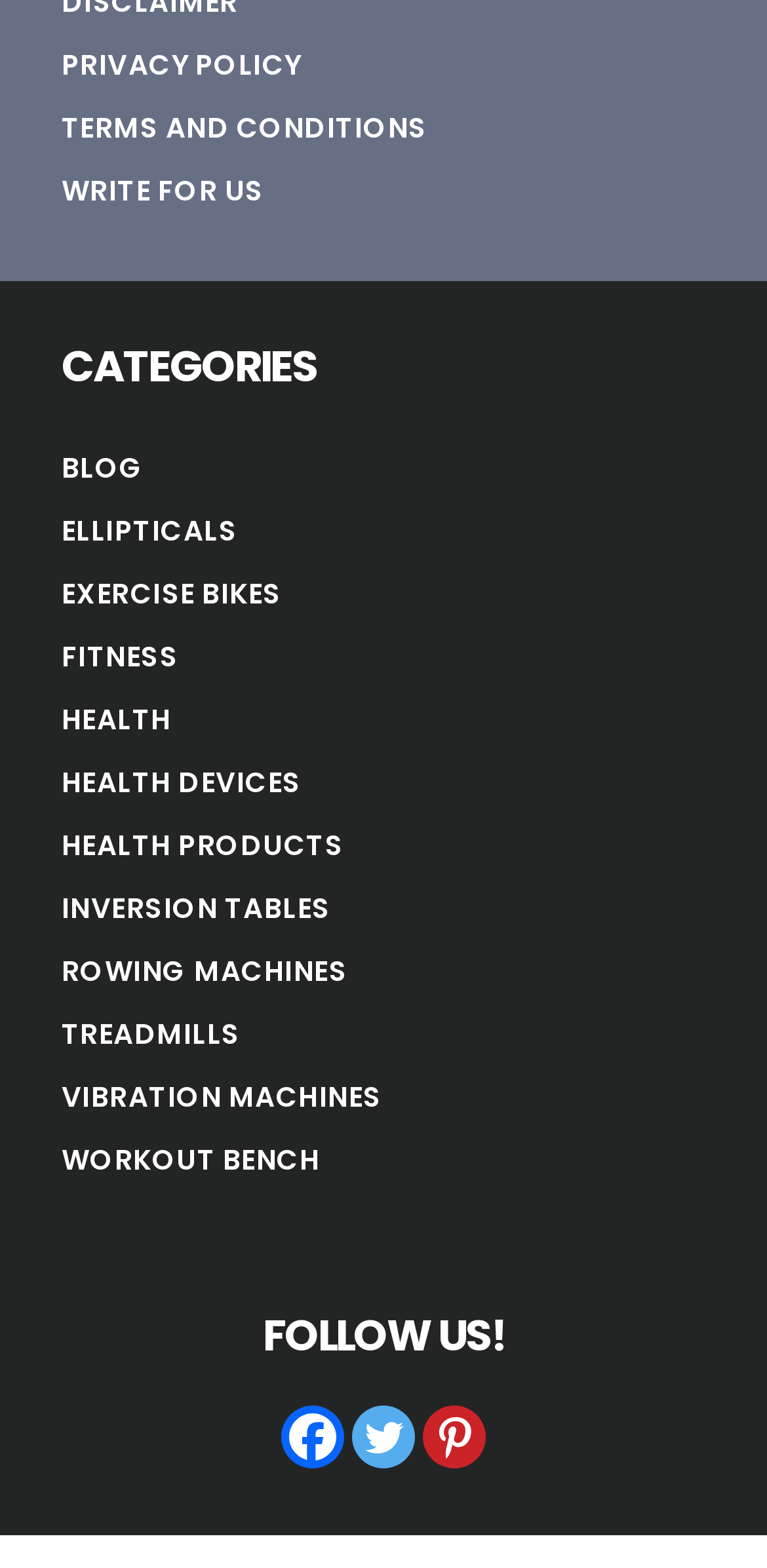Please find the bounding box coordinates of the element that needs to be clicked to perform the following instruction: "Follow on Facebook". The bounding box coordinates should be four float numbers between 0 and 1, represented as [left, top, right, bottom].

[0.367, 0.897, 0.449, 0.937]